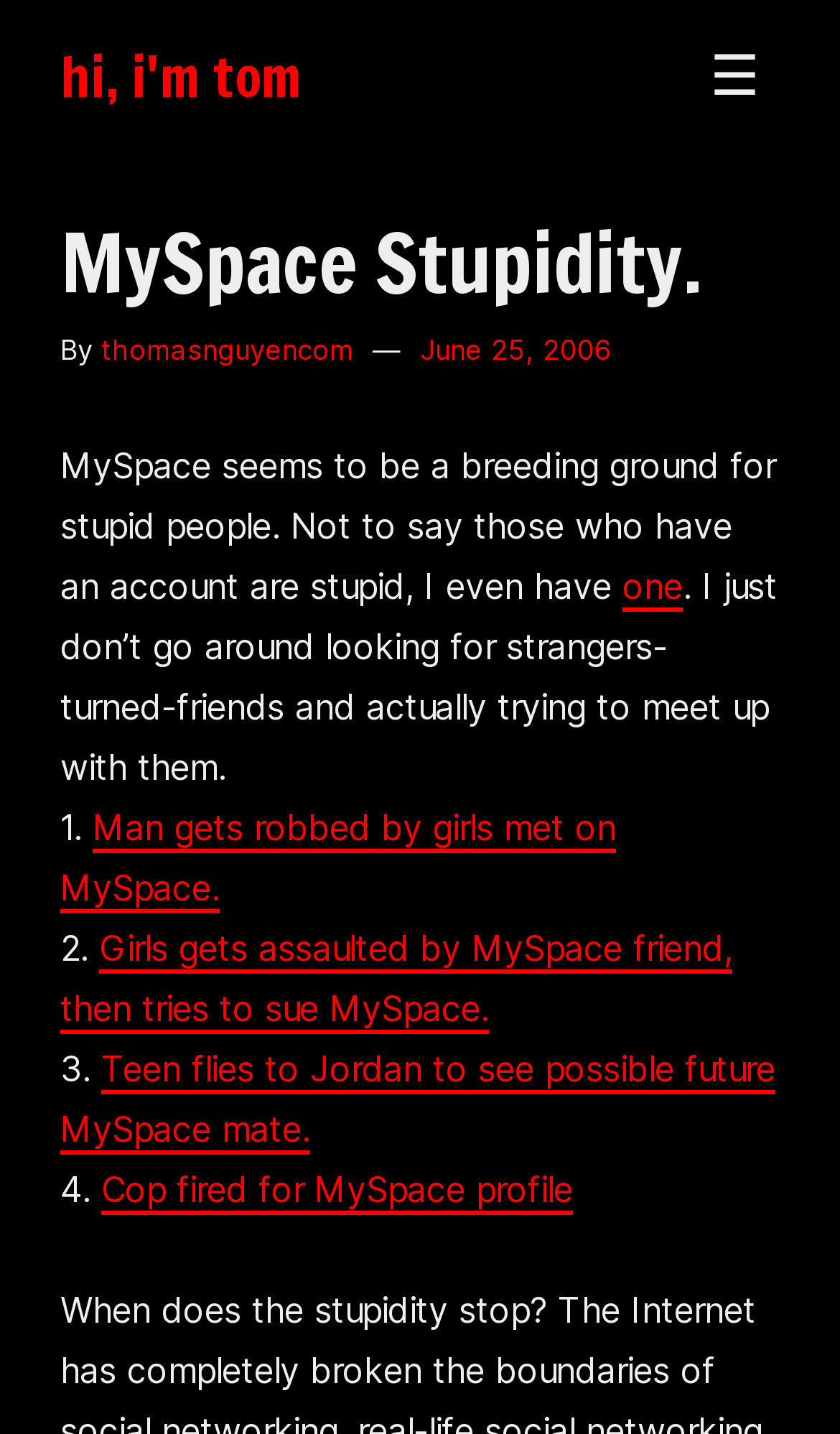Given the description of a UI element: "☰Menu", identify the bounding box coordinates of the matching element in the webpage screenshot.

[0.821, 0.021, 0.928, 0.084]